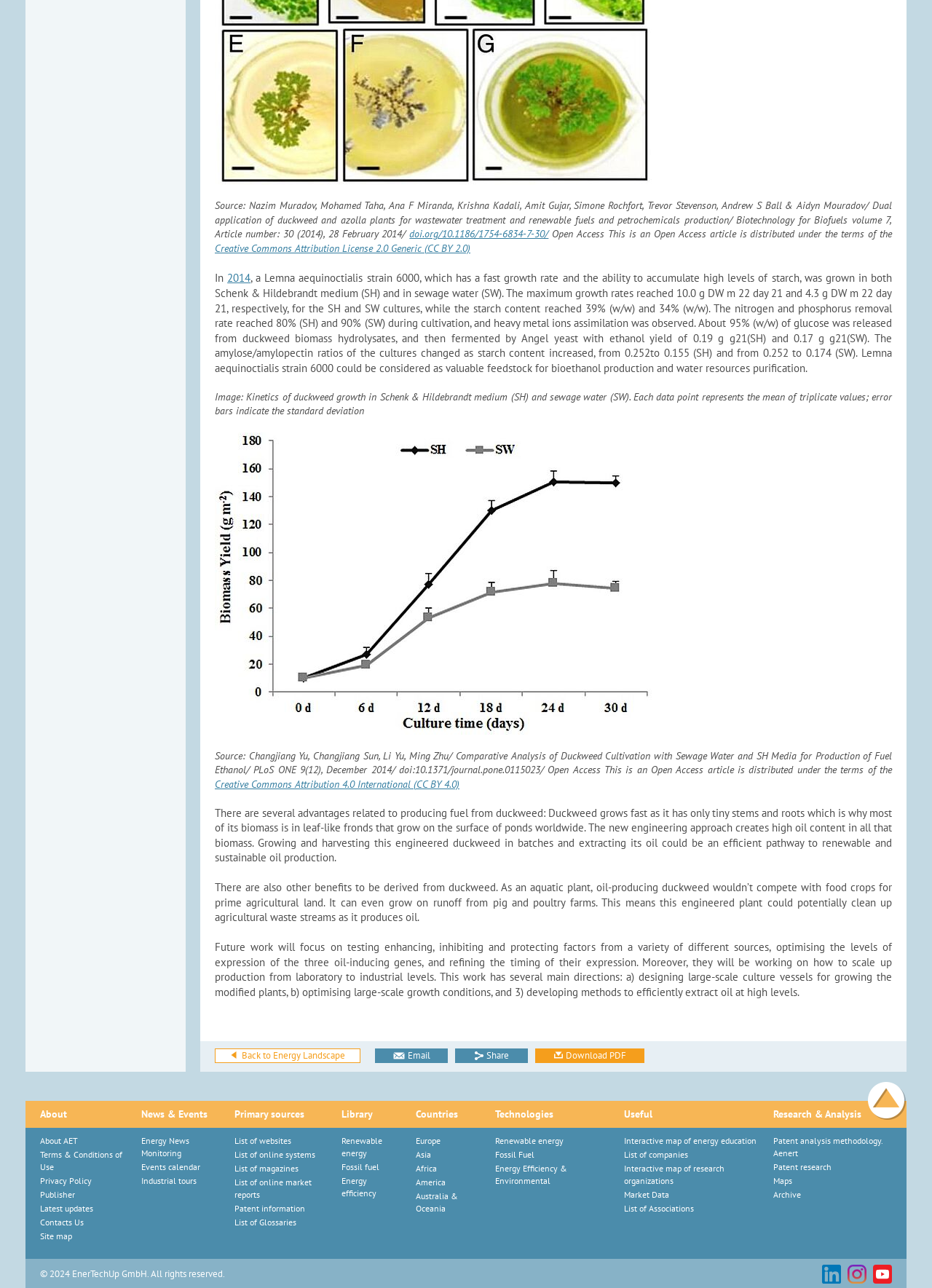Show the bounding box coordinates for the element that needs to be clicked to execute the following instruction: "Download PDF". Provide the coordinates in the form of four float numbers between 0 and 1, i.e., [left, top, right, bottom].

[0.574, 0.814, 0.691, 0.825]